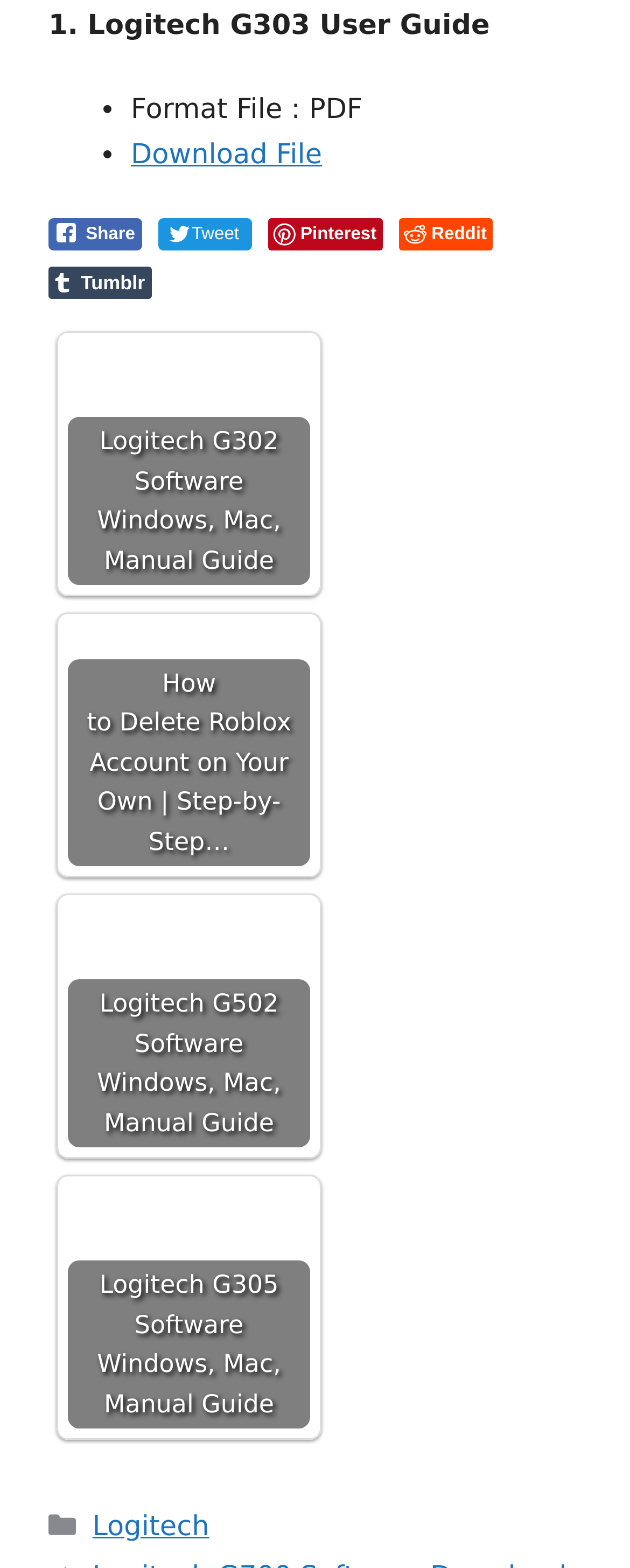Given the element description: "tumblr", predict the bounding box coordinates of the UI element it refers to, using four float numbers between 0 and 1, i.e., [left, top, right, bottom].

[0.077, 0.17, 0.24, 0.191]